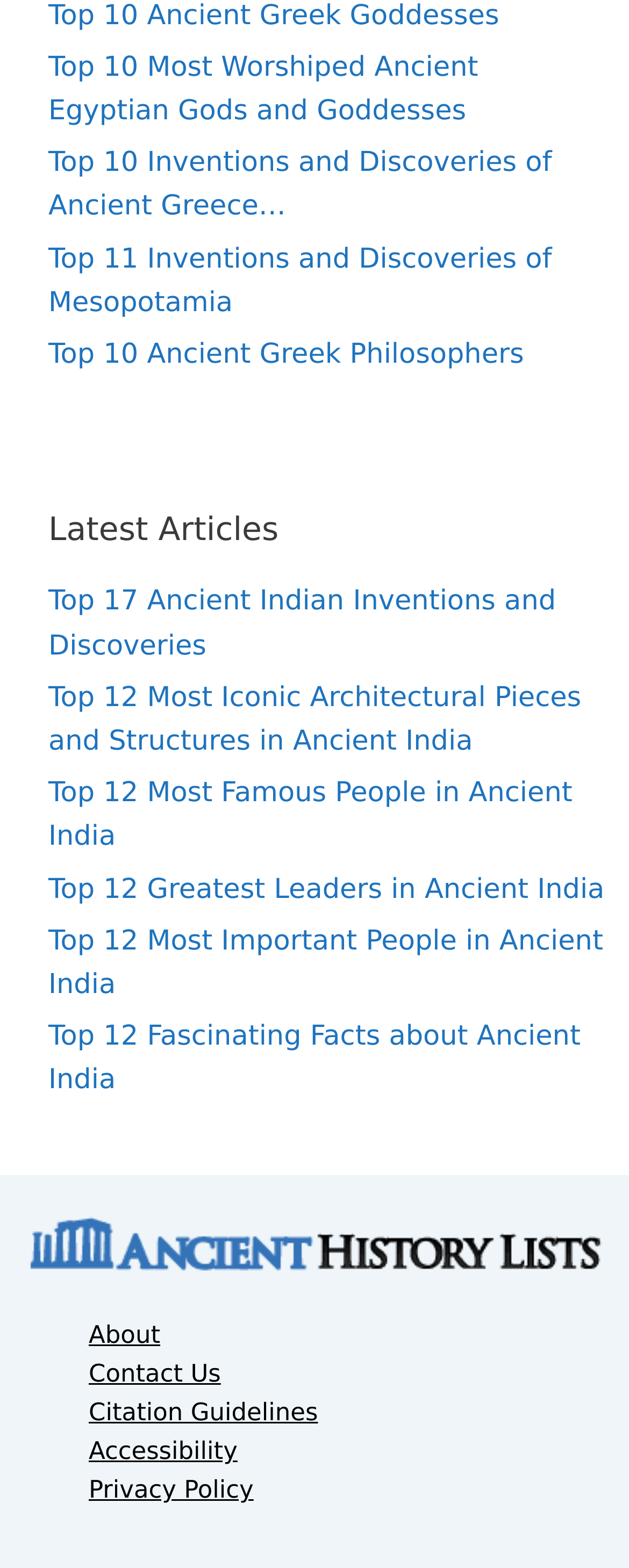What is the main topic of the webpage?
Provide a well-explained and detailed answer to the question.

Based on the links and headings on the webpage, it appears that the main topic is ancient history, with specific focus on lists and articles about ancient civilizations such as Egypt, Greece, and India.